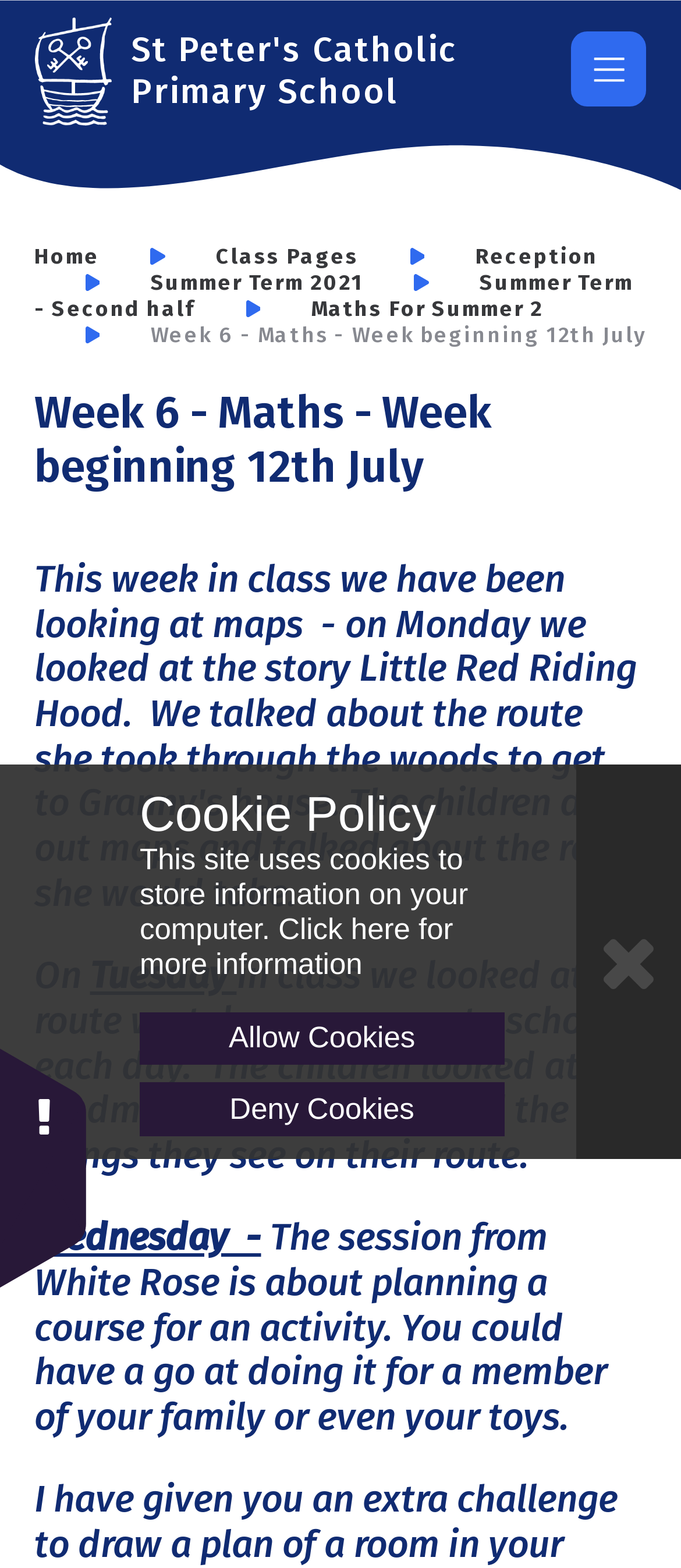What is the activity suggested for Wednesday?
Please respond to the question with as much detail as possible.

The activity suggested for Wednesday can be found in the paragraph that starts with 'Wednesday - The session from White Rose is about...'. It is mentioned that the children can plan a course for an activity, such as for a family member or even their toys.